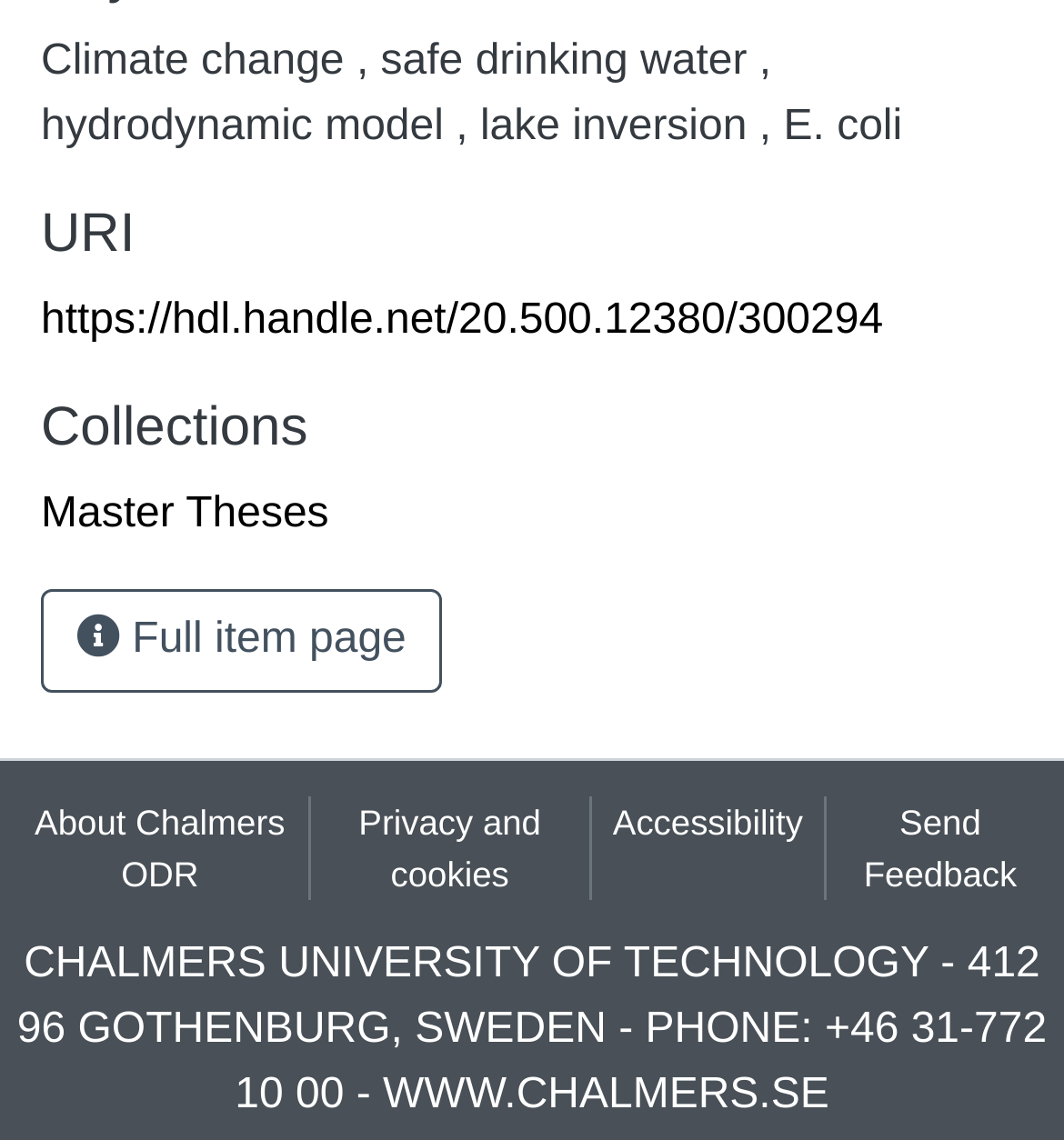Answer the question using only a single word or phrase: 
How can the user access the full item page?

By clicking the Full item page button